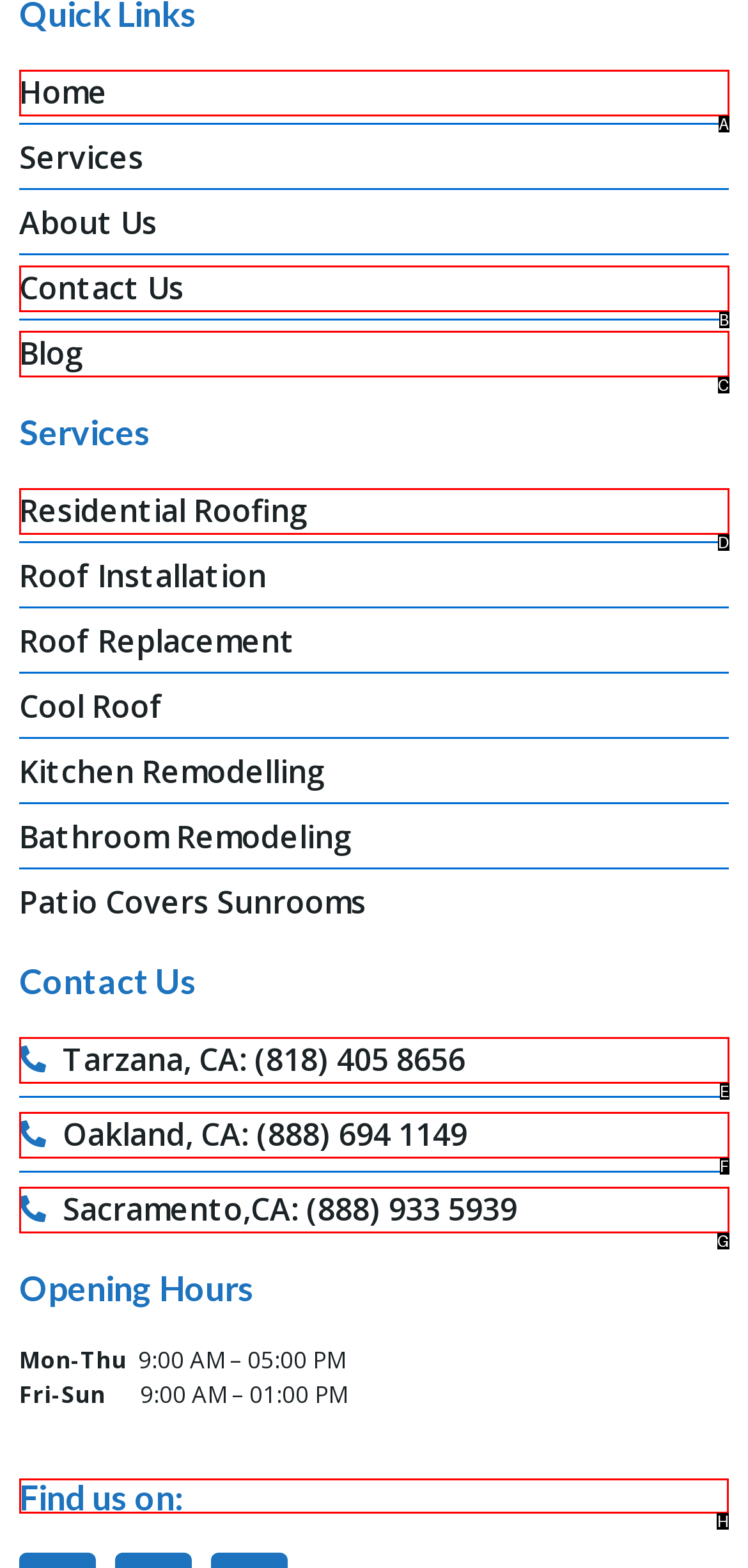What is the letter of the UI element you should click to Find us on social media? Provide the letter directly.

H